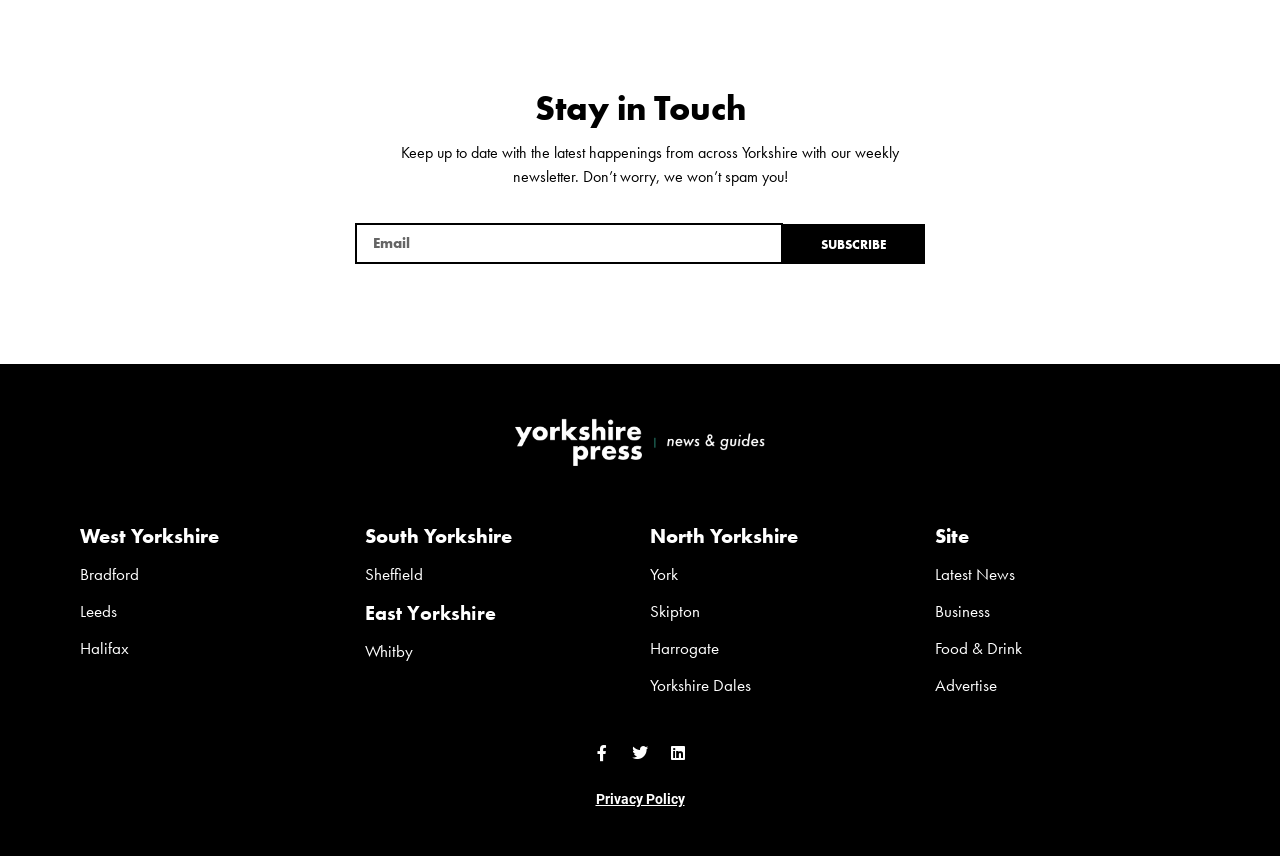Determine the bounding box coordinates of the target area to click to execute the following instruction: "Subscribe to the newsletter."

[0.277, 0.262, 0.723, 0.309]